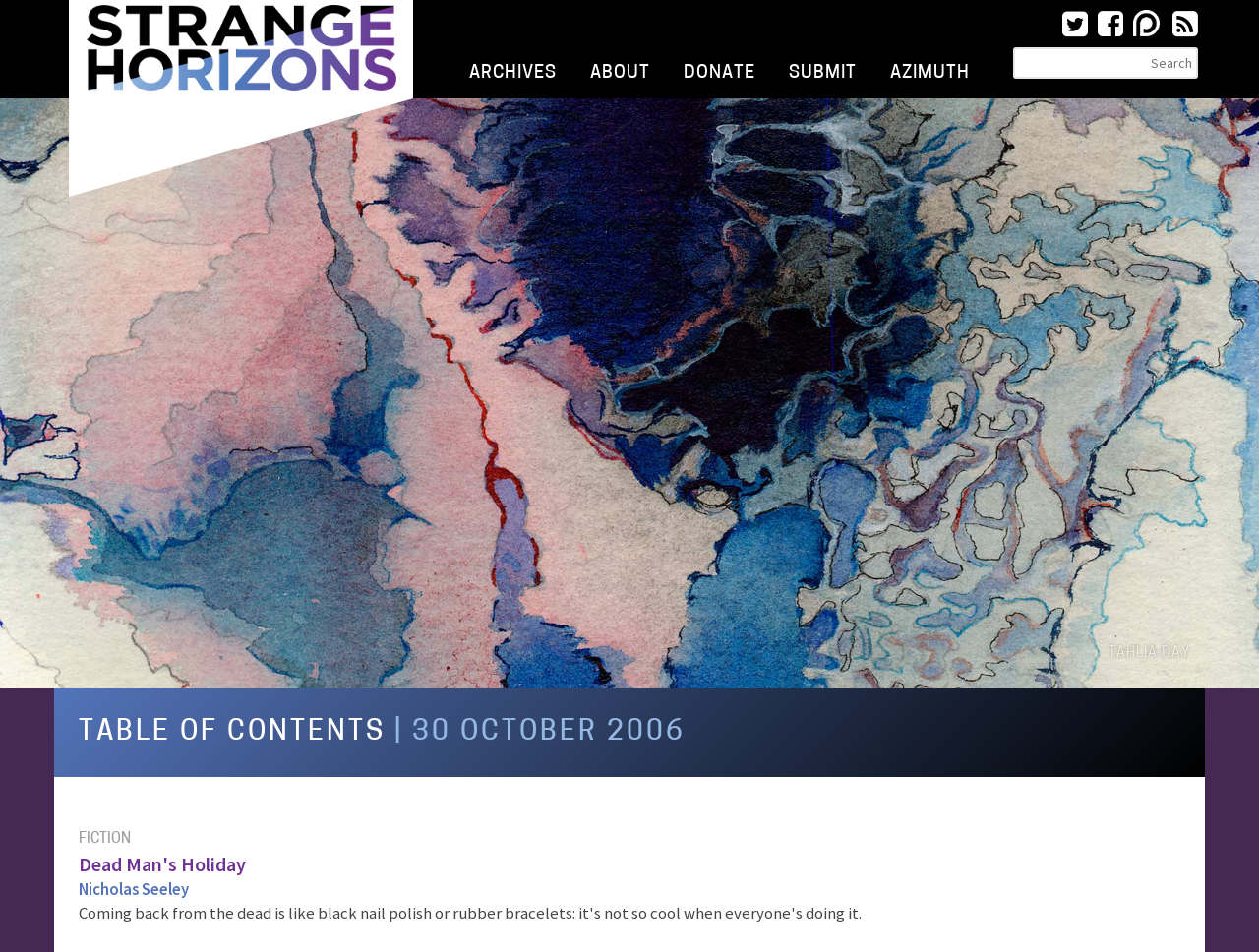Could you find the bounding box coordinates of the clickable area to complete this instruction: "Check the table of contents"?

[0.062, 0.755, 0.306, 0.784]